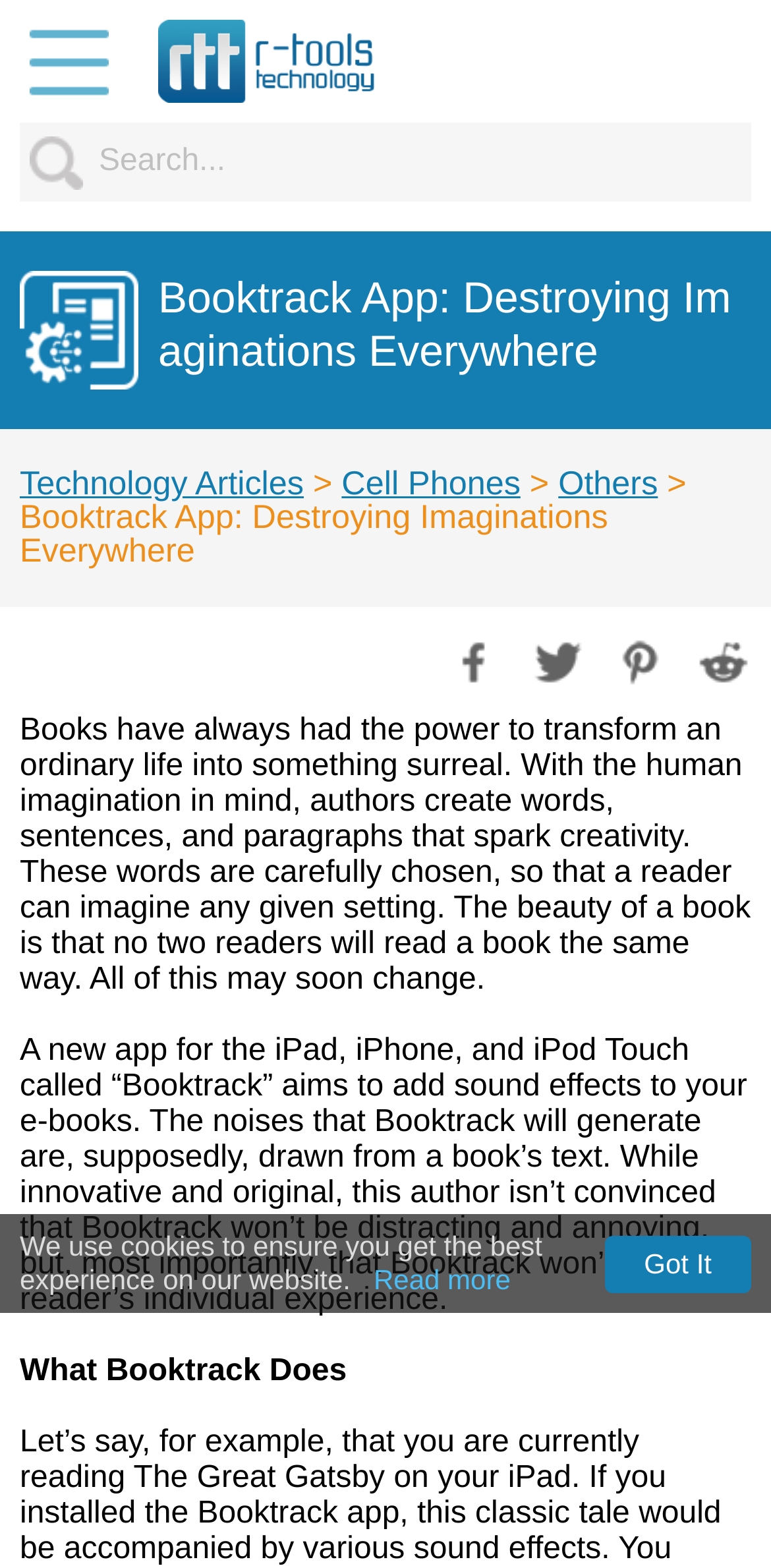Please give a succinct answer using a single word or phrase:
What is the format of the devices that the Booktrack App is compatible with?

iPad, iPhone, and iPod Touch